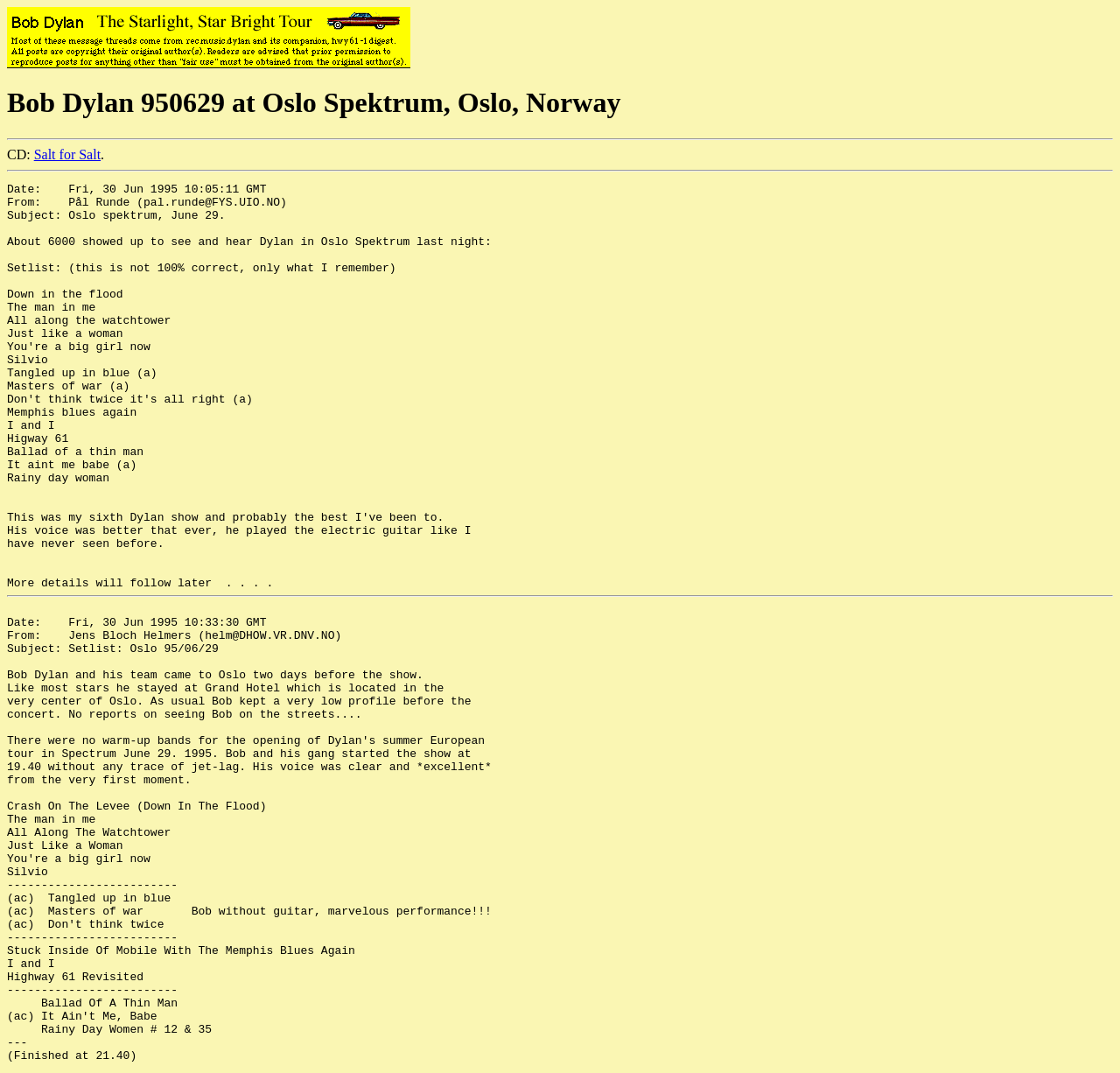Generate a thorough explanation of the webpage's elements.

The webpage is about Bob Dylan's concert on June 29, 1995, at Oslo Spektrum, Oslo, Norway. At the top-left corner, there is a small image with a copyright notice. Below the image, there is a heading that displays the concert title and location. 

Under the heading, there is a horizontal separator line. Below this separator, there is a label "CD:" followed by a link "Salt for Salt" and a period. 

Further down, there is another horizontal separator line, and then a large gap before another horizontal separator line appears near the bottom of the page.